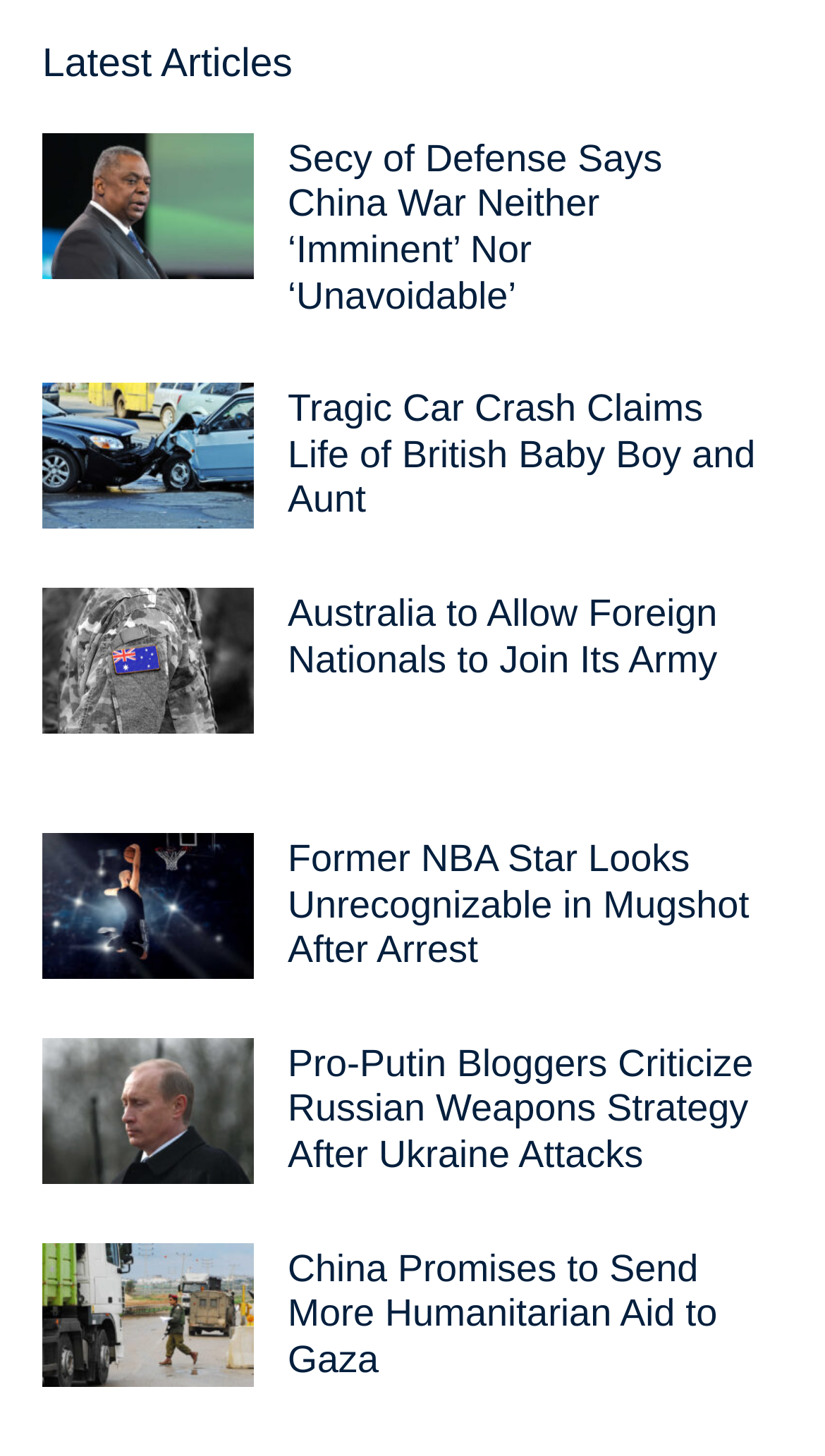What is the format of the article titles?
Look at the image and respond with a one-word or short-phrase answer.

Headline style